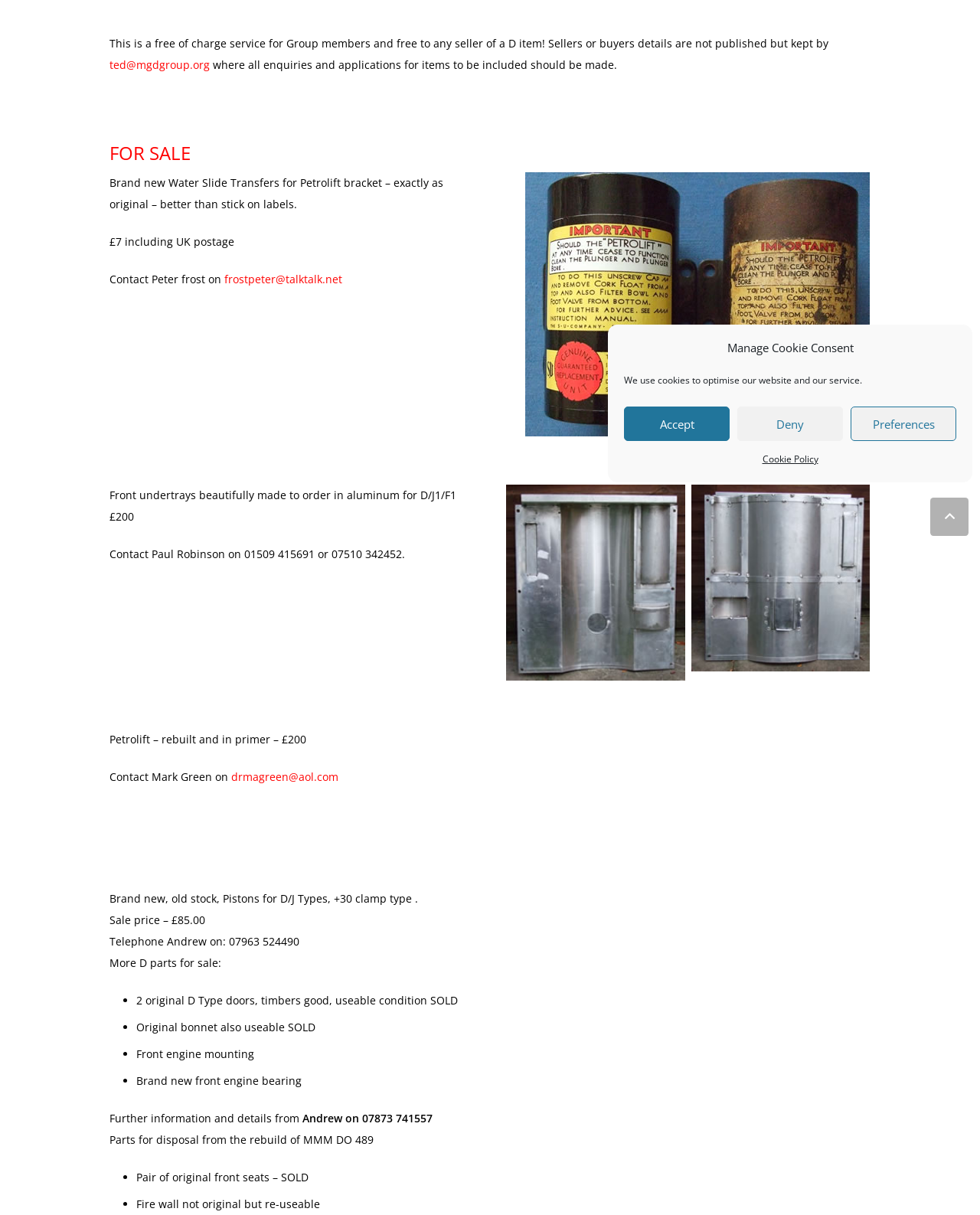Bounding box coordinates are specified in the format (top-left x, top-left y, bottom-right x, bottom-right y). All values are floating point numbers bounded between 0 and 1. Please provide the bounding box coordinate of the region this sentence describes: Cookie Policy

[0.778, 0.369, 0.835, 0.387]